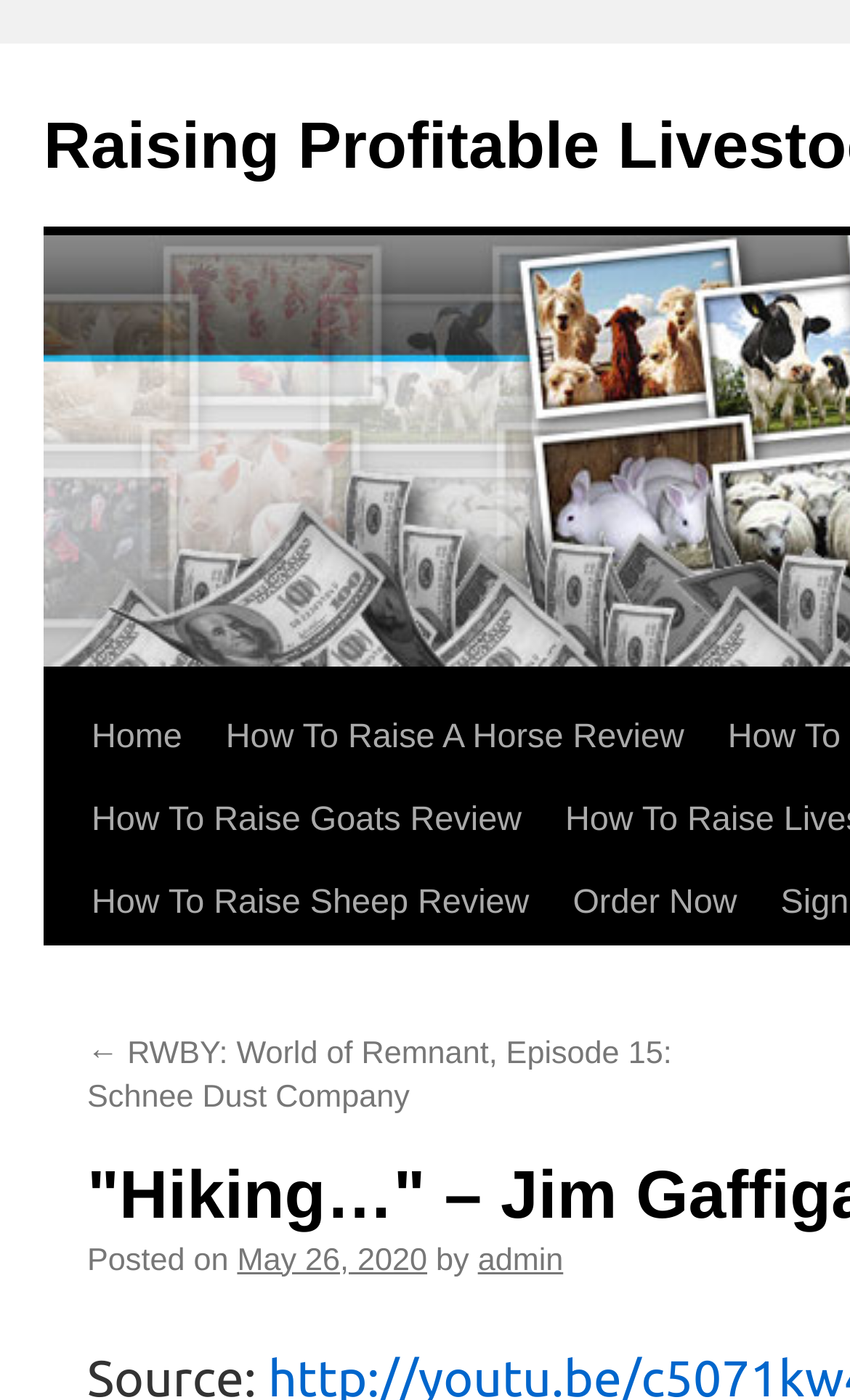What is the date of the latest article?
Kindly answer the question with as much detail as you can.

I found the date of the latest article by looking at the 'Posted on' text and the corresponding date link, which is 'May 26, 2020'.